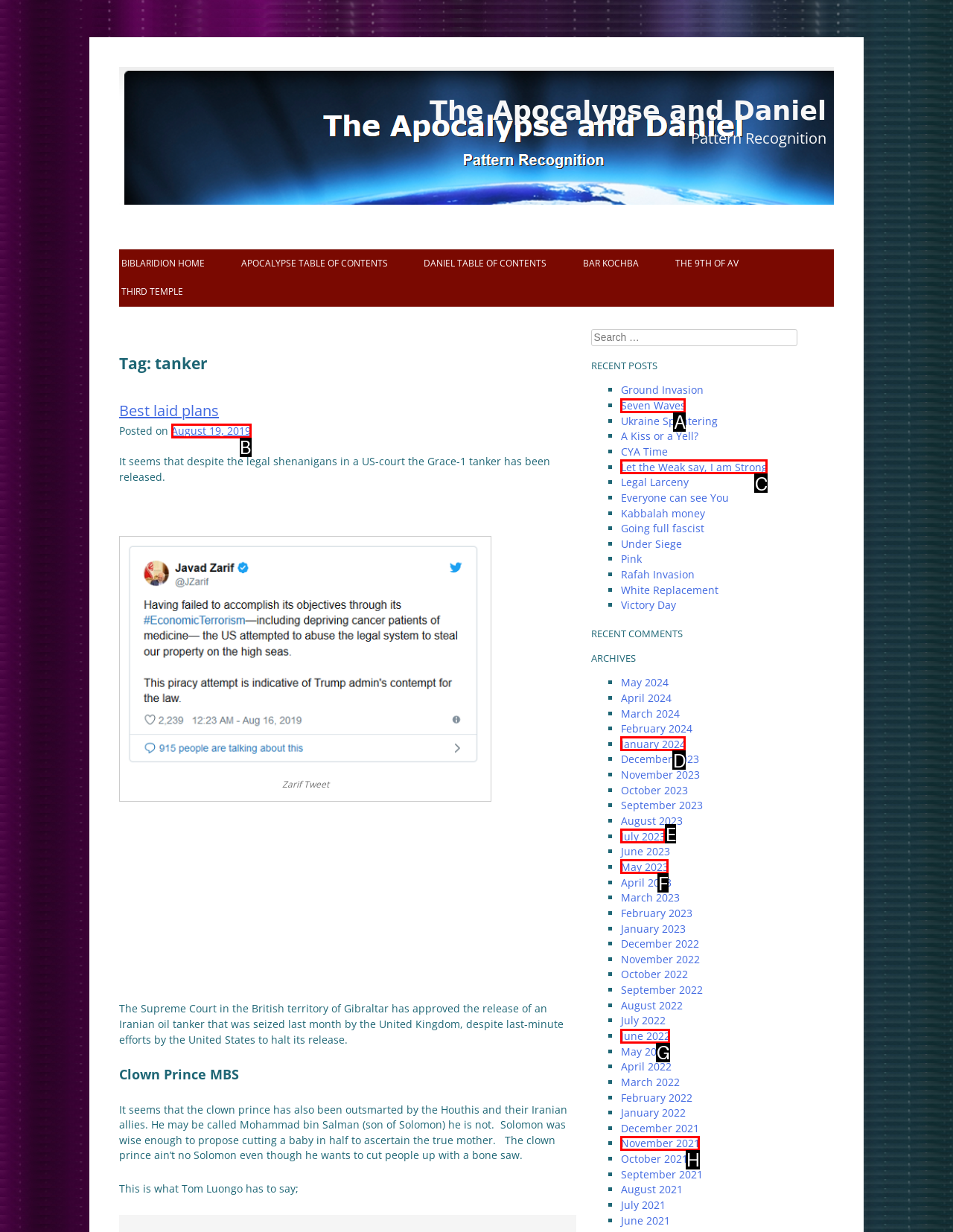Refer to the element description: August 19, 2019 and identify the matching HTML element. State your answer with the appropriate letter.

B